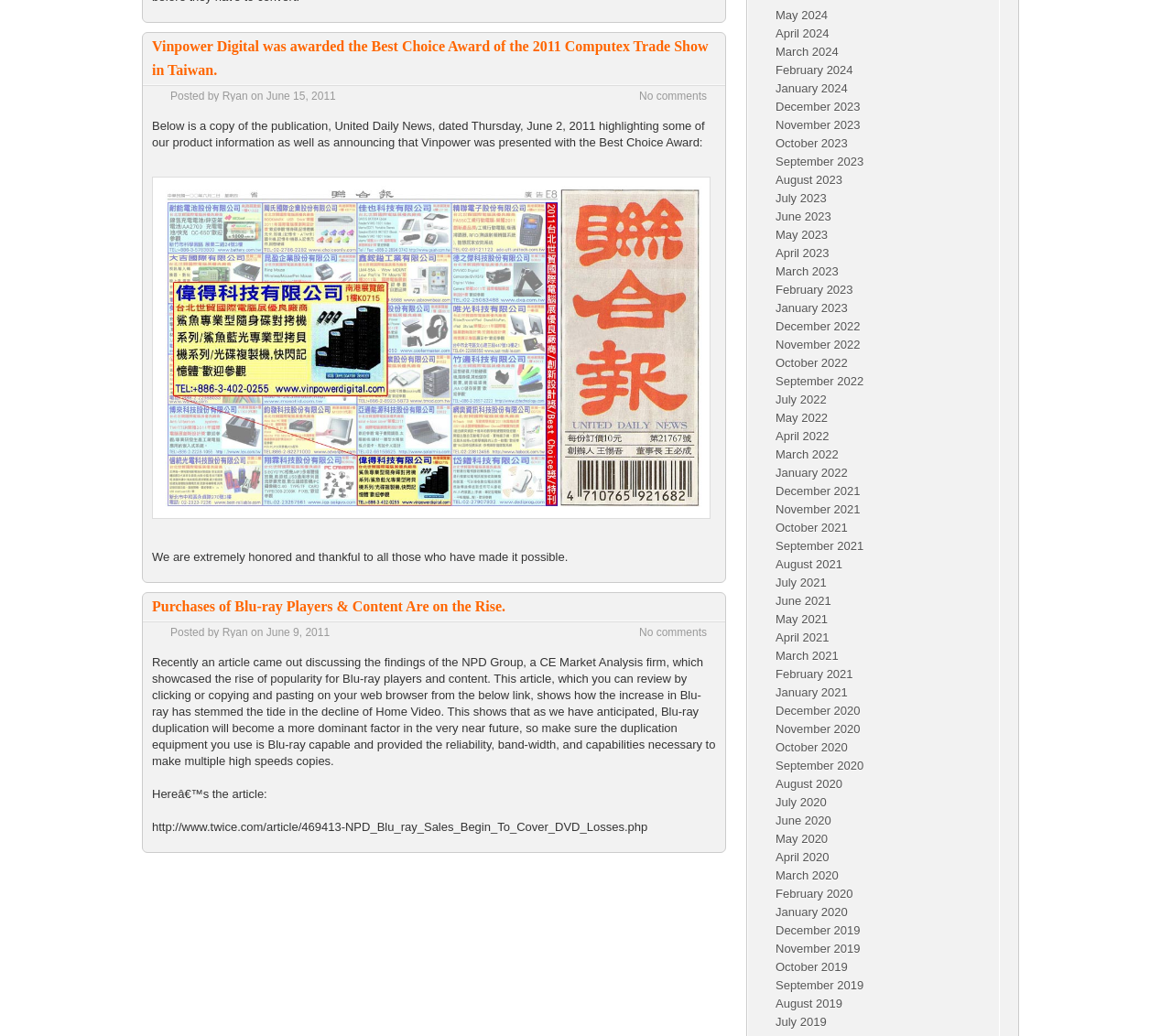Please predict the bounding box coordinates (top-left x, top-left y, bottom-right x, bottom-right y) for the UI element in the screenshot that fits the description: May 2020

[0.662, 0.803, 0.706, 0.816]